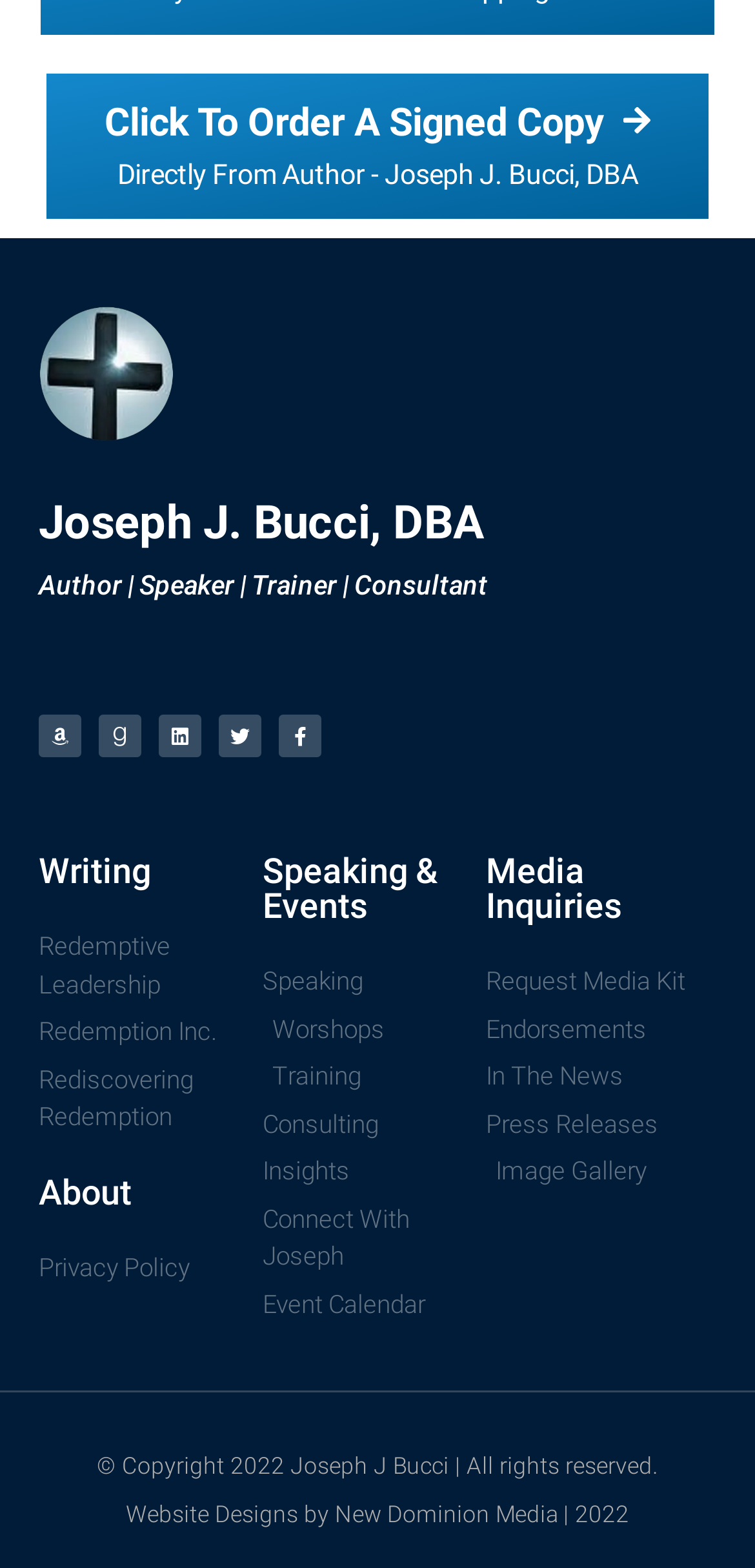Provide your answer in a single word or phrase: 
How many social media links are available?

4